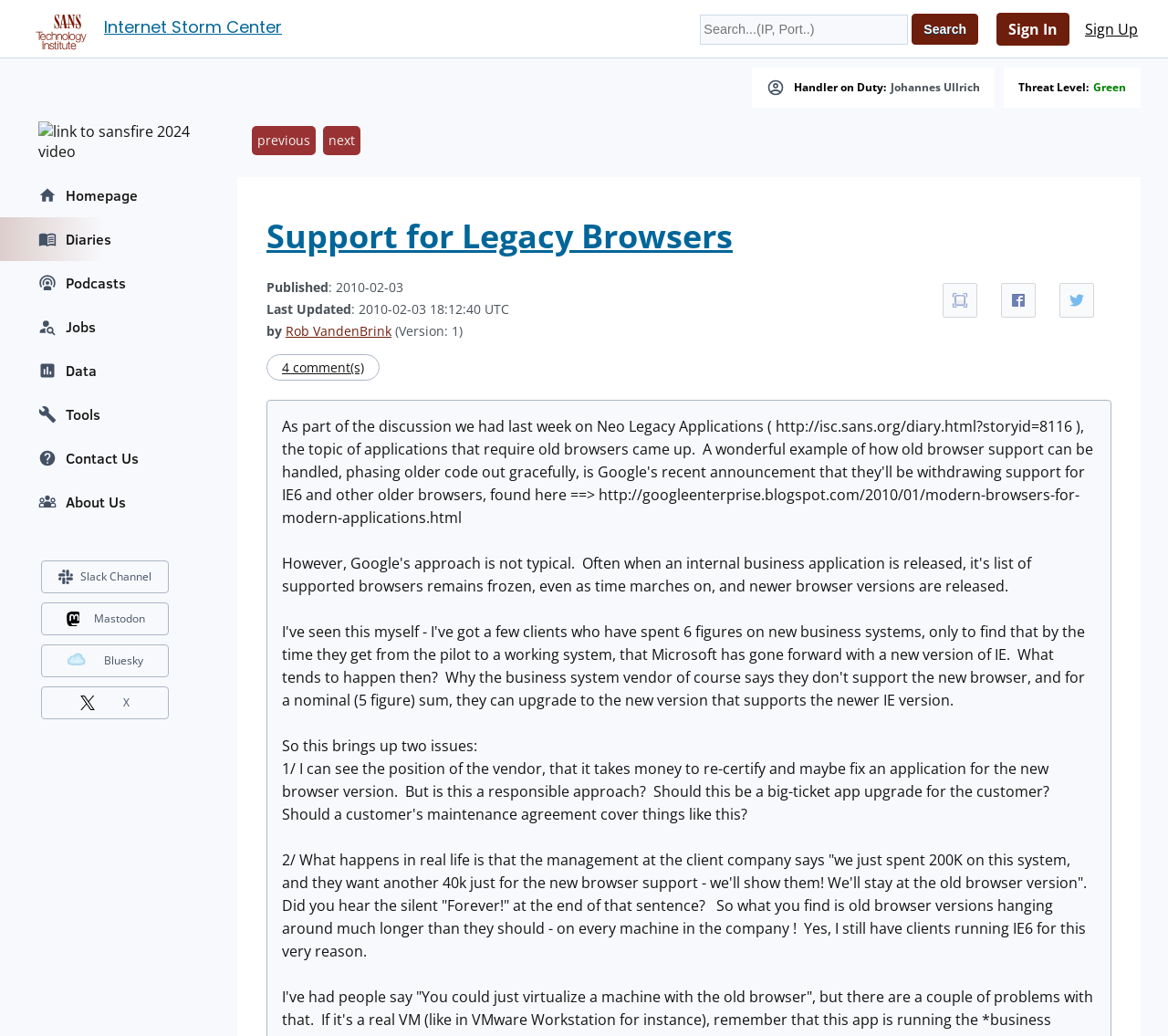What is the name of the handler on duty?
Using the image as a reference, answer the question with a short word or phrase.

Johannes Ullrich